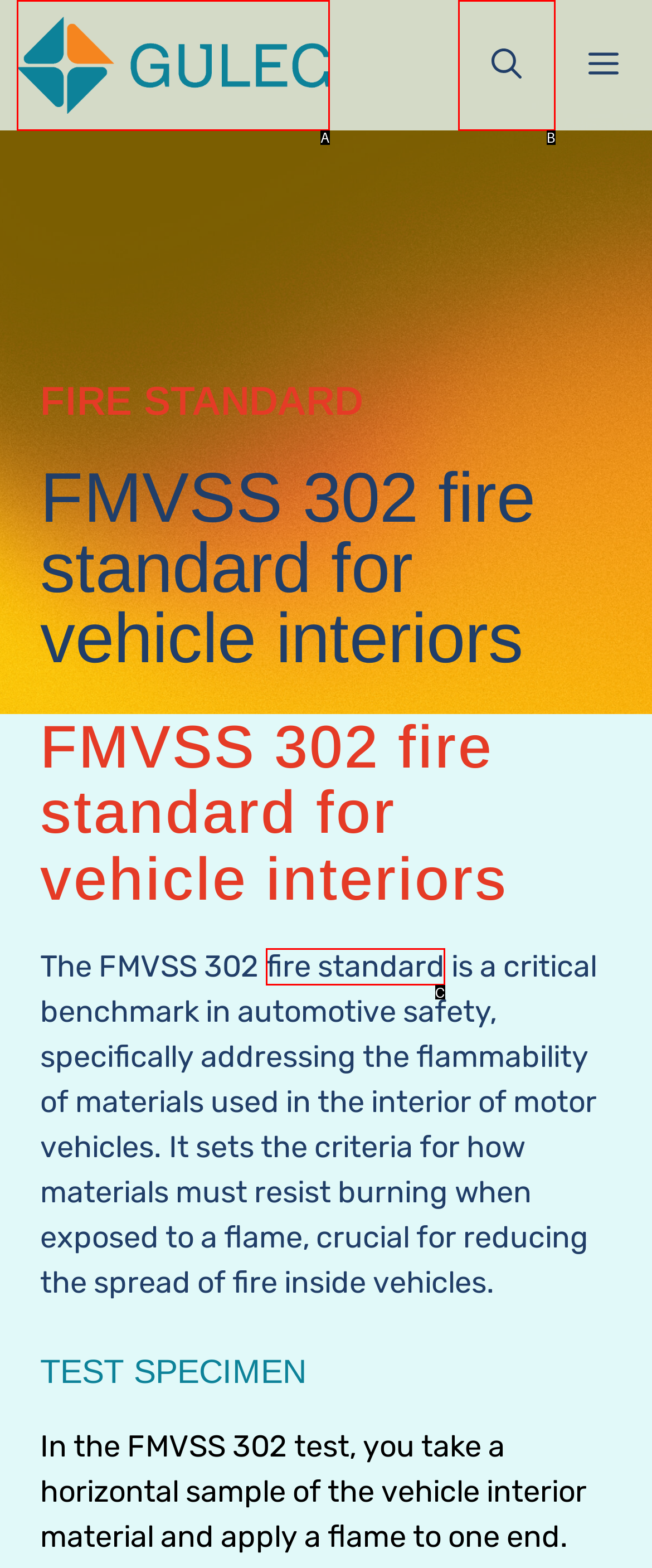Determine which HTML element best suits the description: fire standard. Reply with the letter of the matching option.

C